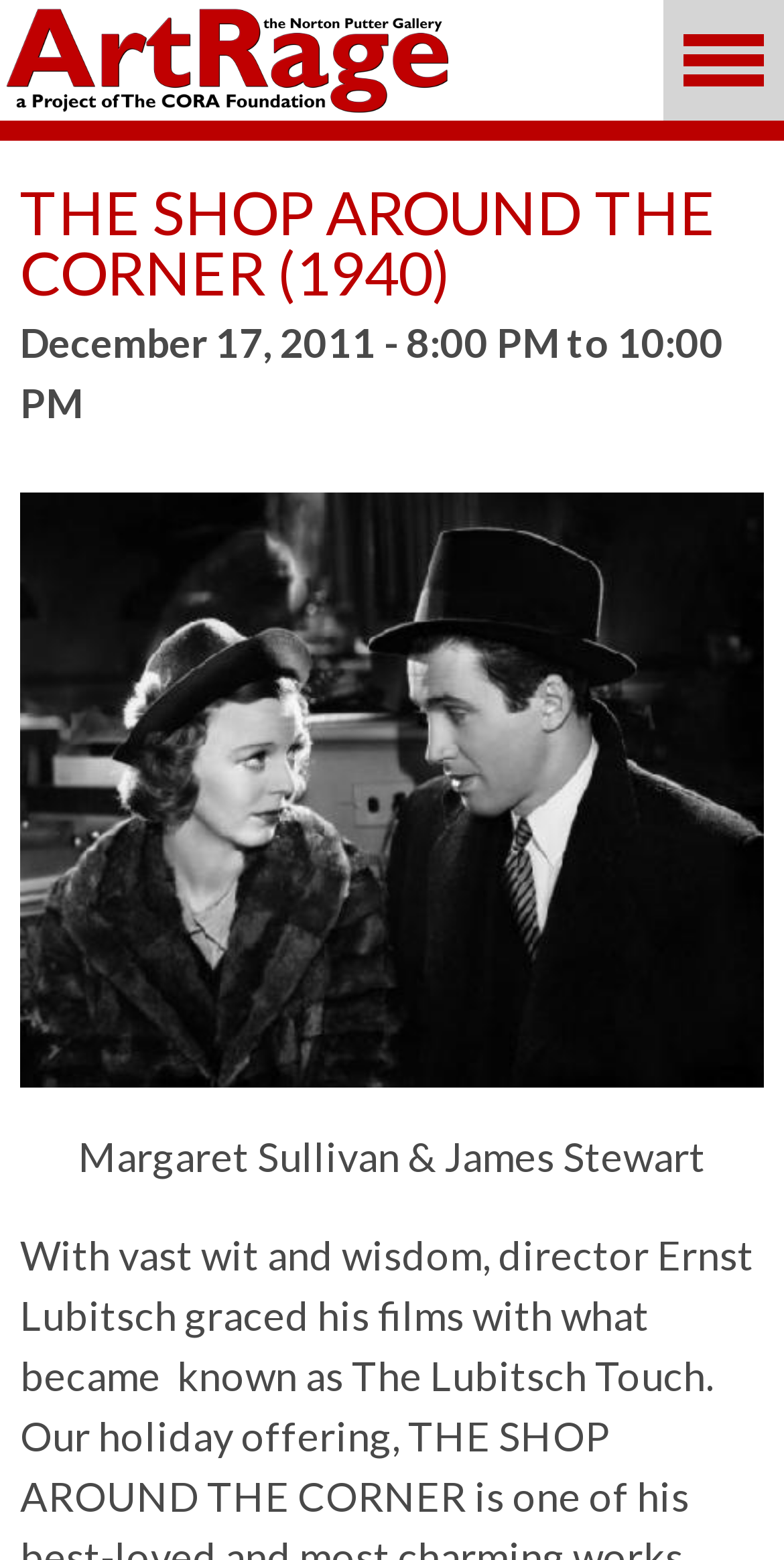What is the name of the movie?
Give a detailed explanation using the information visible in the image.

I found the name of the movie by looking at the heading element that contains the title of the movie, which is 'THE SHOP AROUND THE CORNER (1940)'.